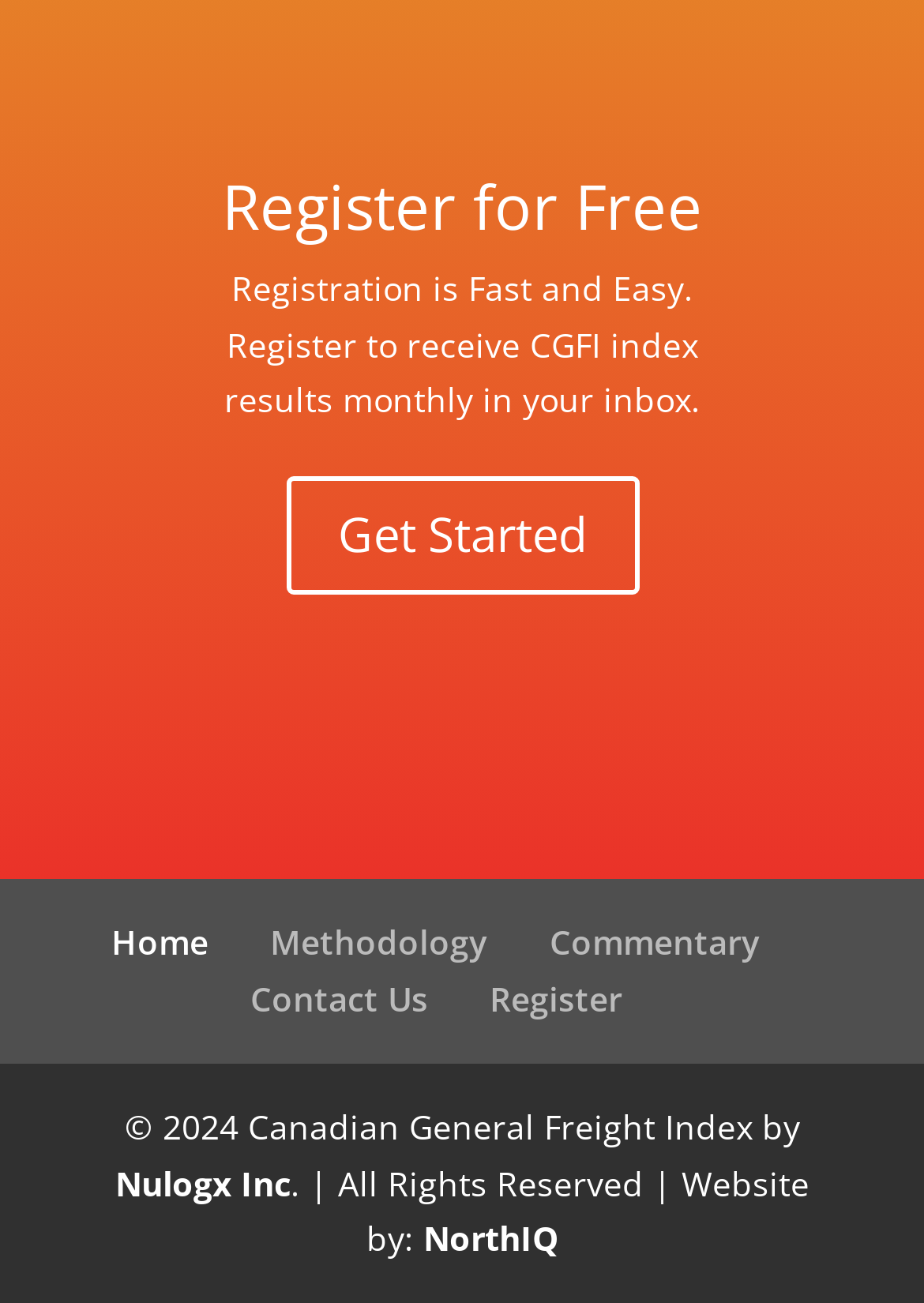Respond with a single word or phrase to the following question:
What is the purpose of registration?

Receive CGFI index results